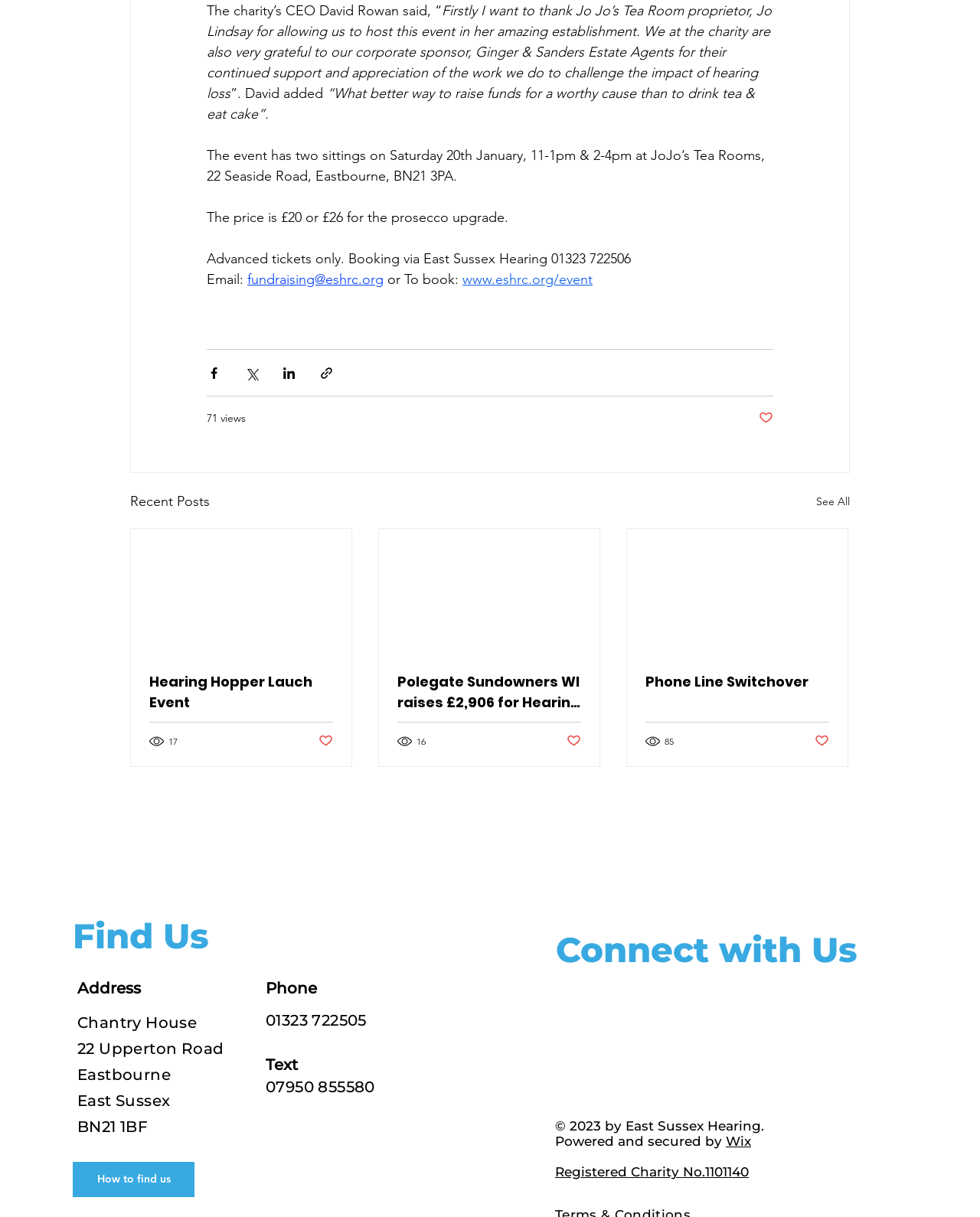Answer the question below in one word or phrase:
How many views does the 'Phone Line Switchover' post have?

85 views